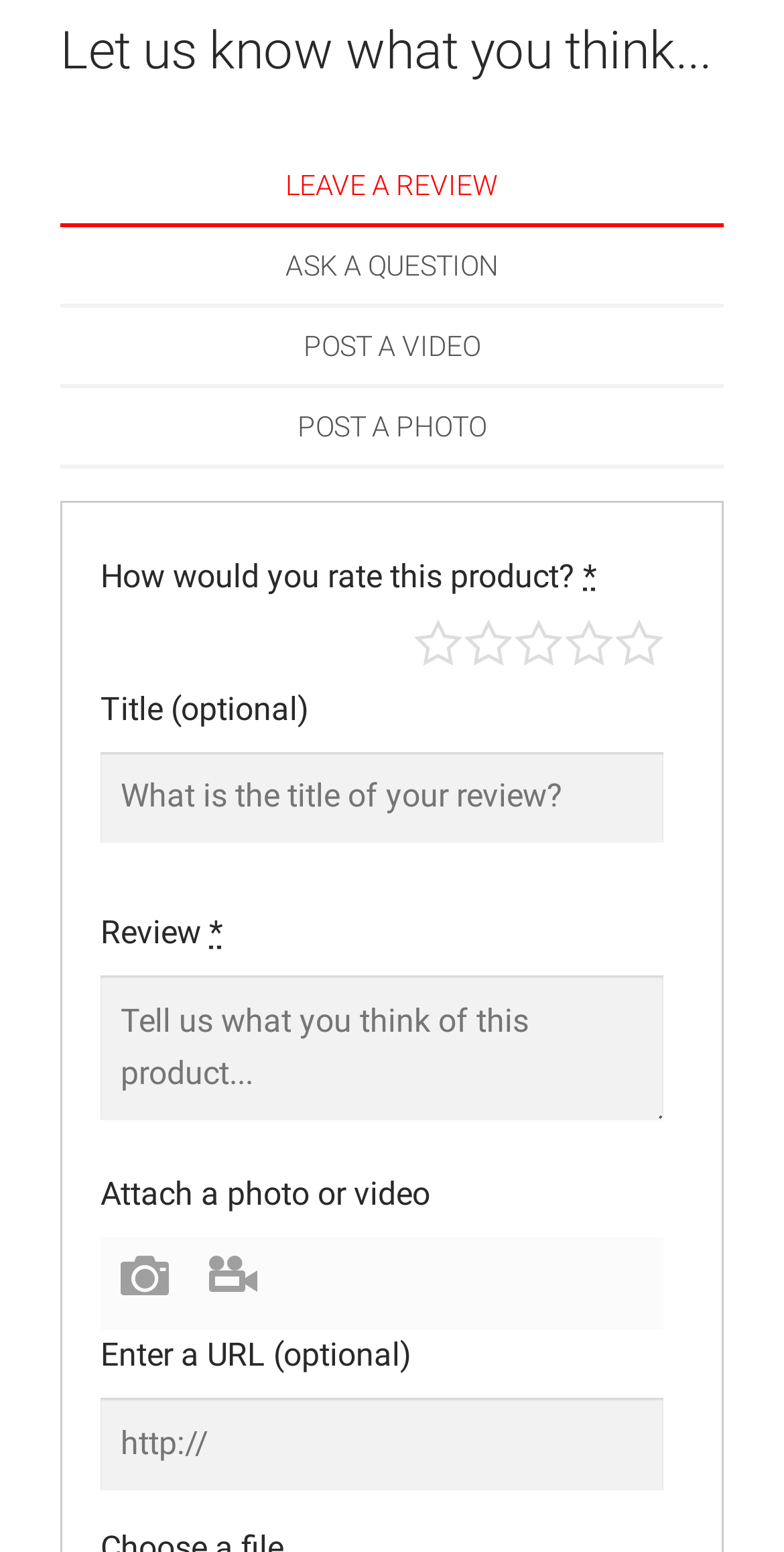Can I attach a photo or video to my review?
From the image, respond with a single word or phrase.

Yes